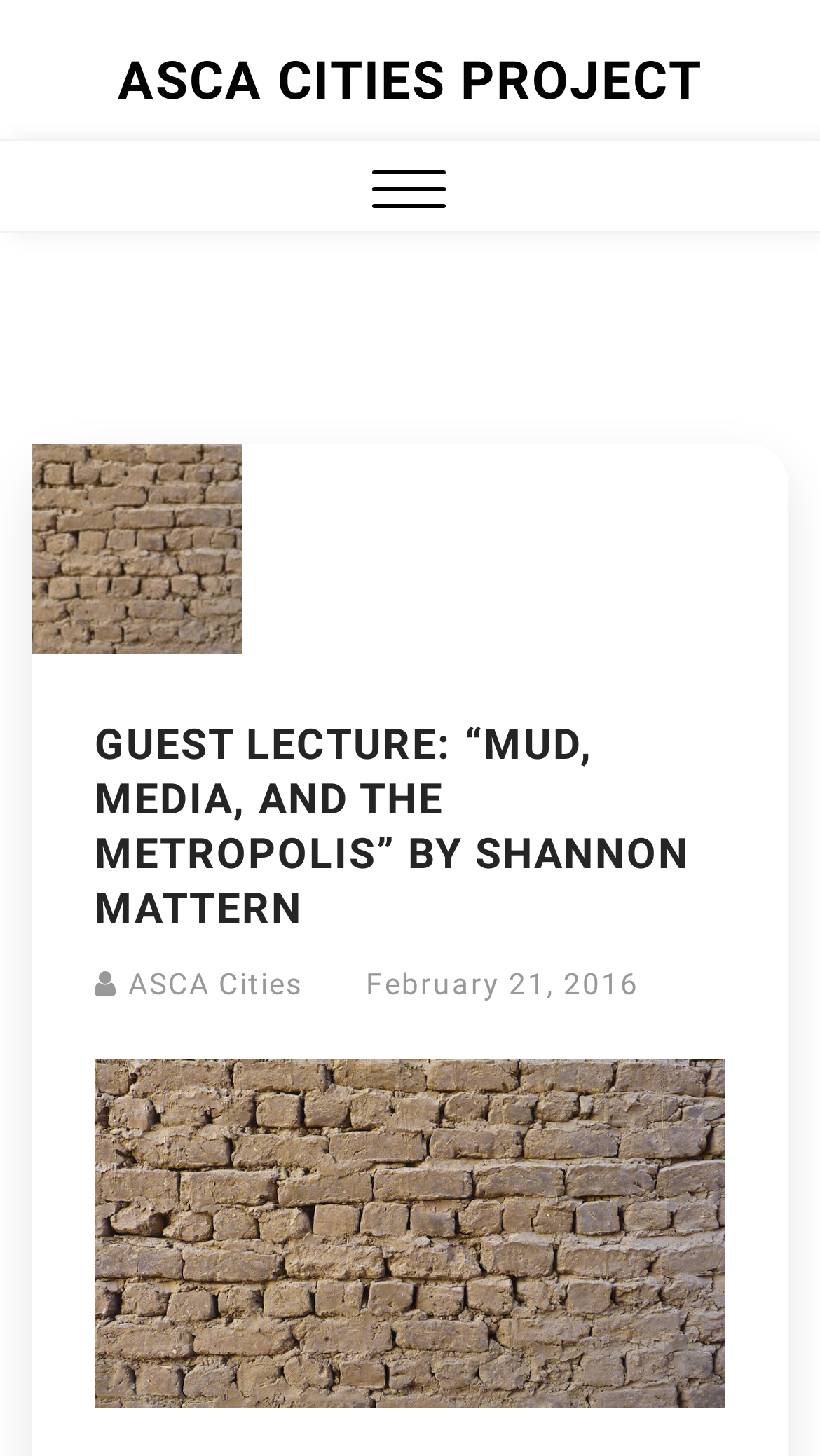Find the bounding box coordinates for the HTML element specified by: "title="Share on Linkedin"".

None